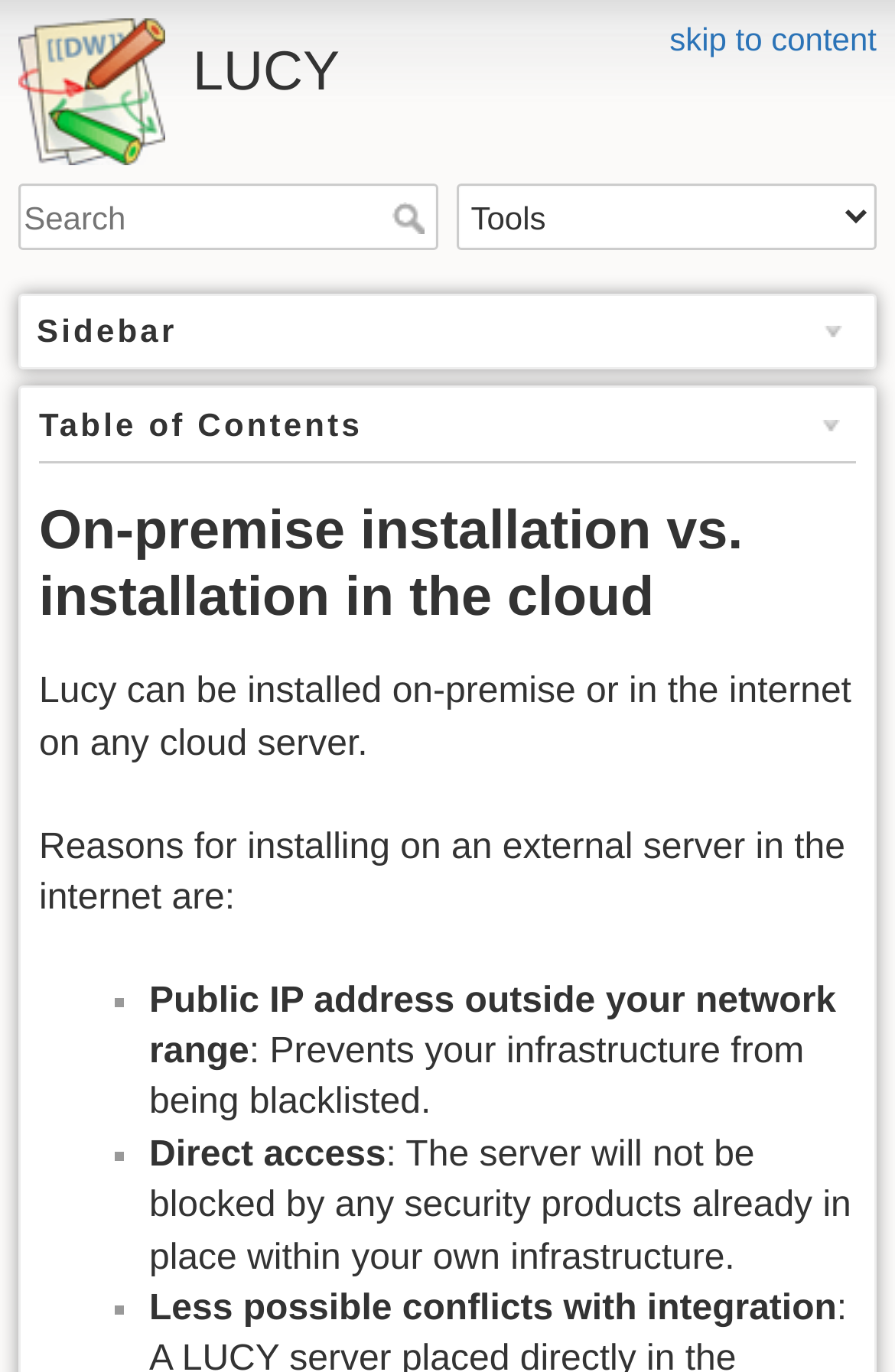Use a single word or phrase to answer this question: 
What is the purpose of the search box?

To search